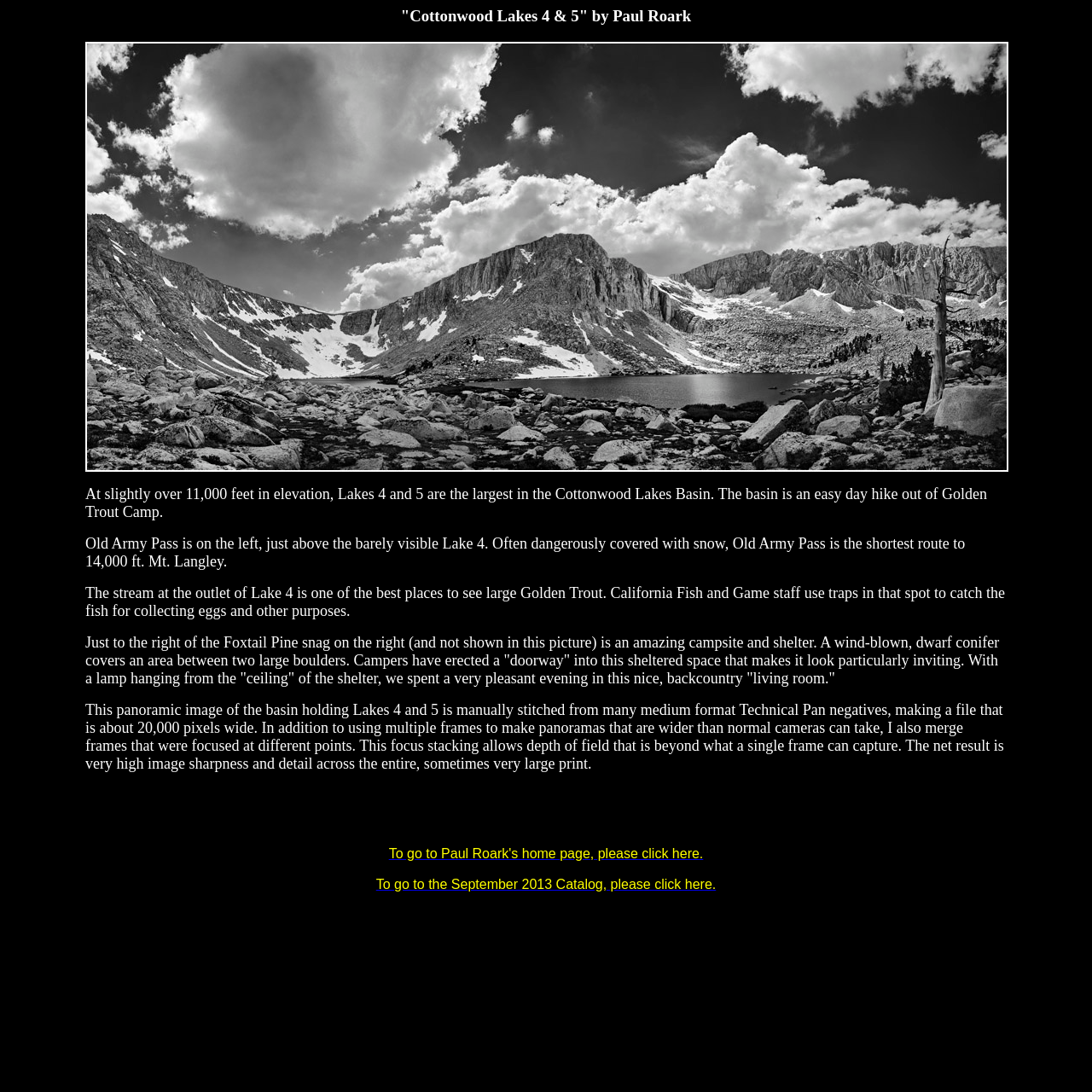What is special about the campsite near the Foxtail Pine snag?
Based on the visual information, provide a detailed and comprehensive answer.

I found this answer by reading the StaticText element that says 'Just to the right of the Foxtail Pine snag on the right (and not shown in this picture) is an amazing campsite and shelter. A wind-blown, dwarf conifer covers an area between two large boulders.'